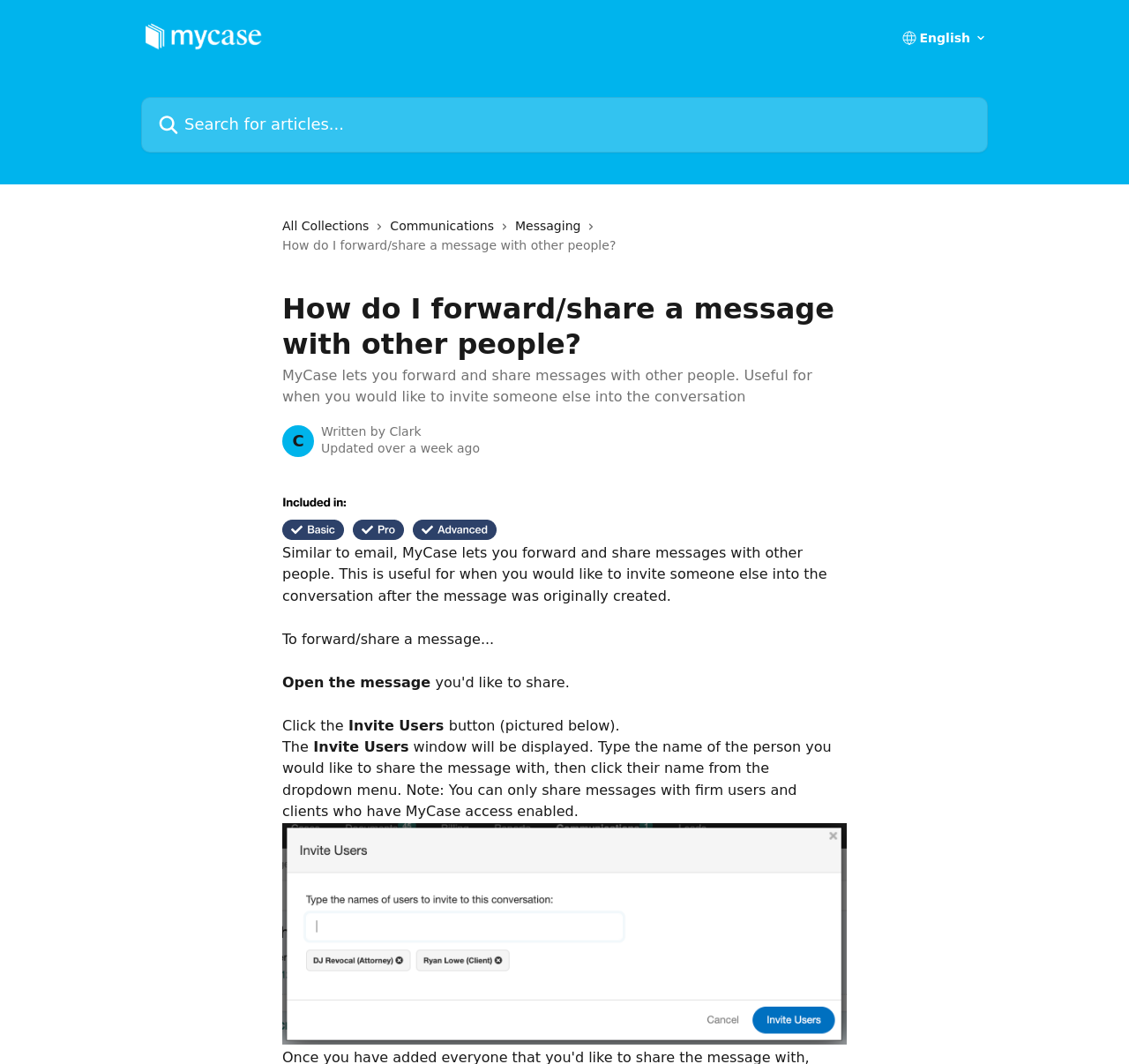Give a one-word or phrase response to the following question: Who wrote the article?

Clark